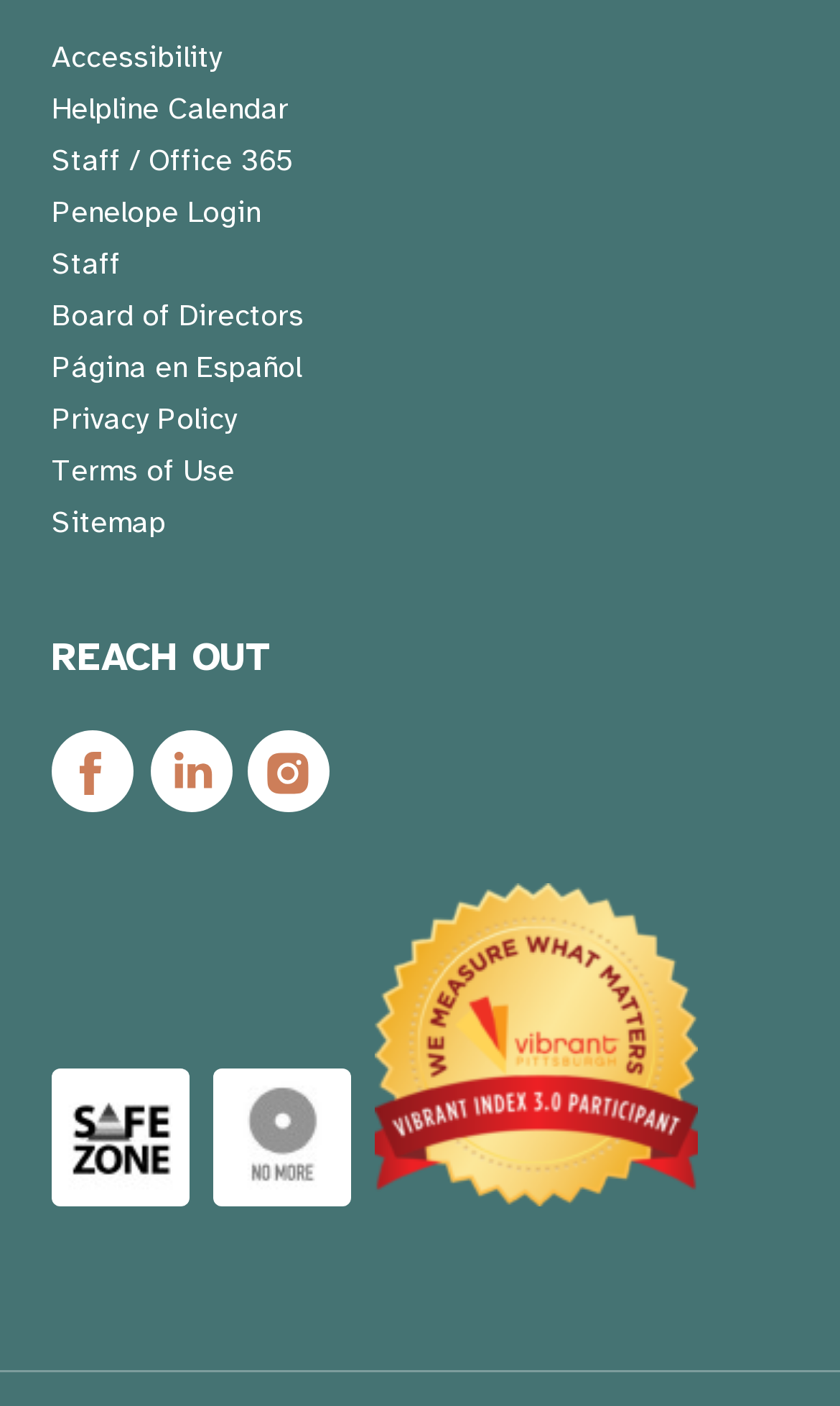Using the description: "Sitemap", identify the bounding box of the corresponding UI element in the screenshot.

[0.062, 0.361, 0.951, 0.387]